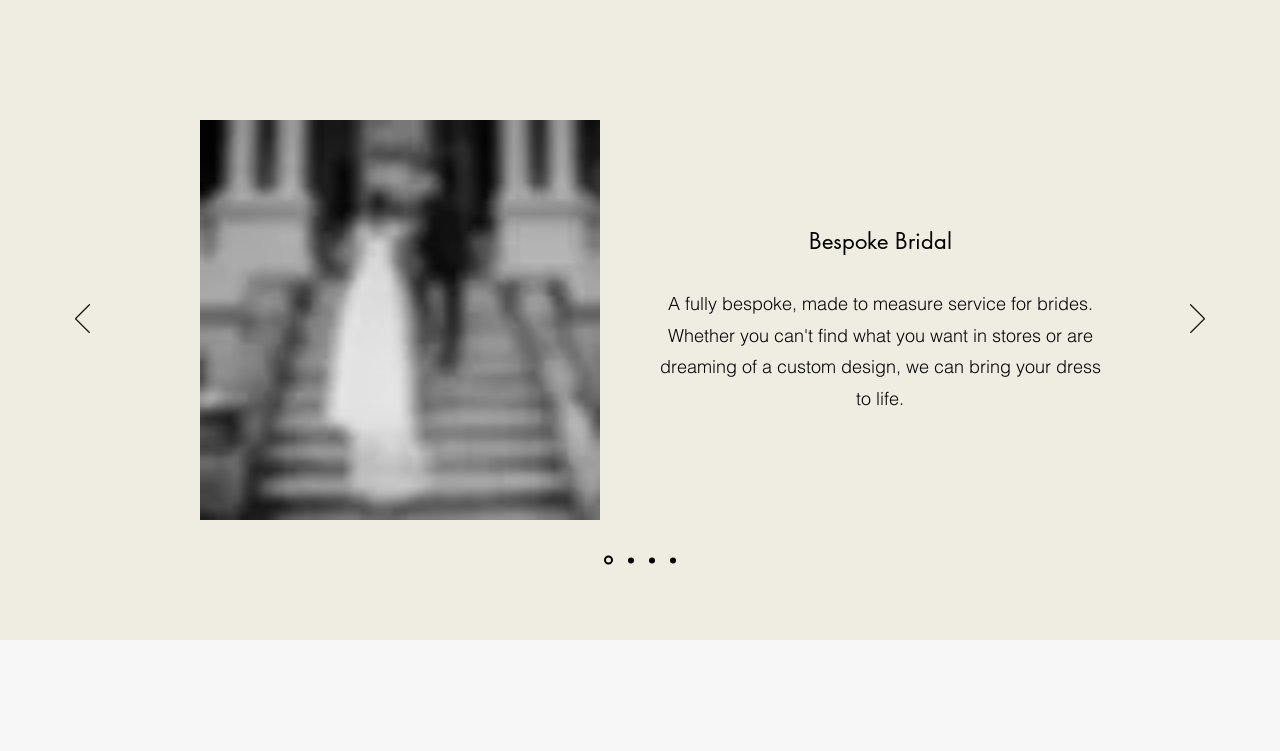Refer to the image and provide an in-depth answer to the question: 
How many links are in the 'Slides' navigation?

I counted the number of link elements under the 'Slides' navigation element, which are 4 in total.